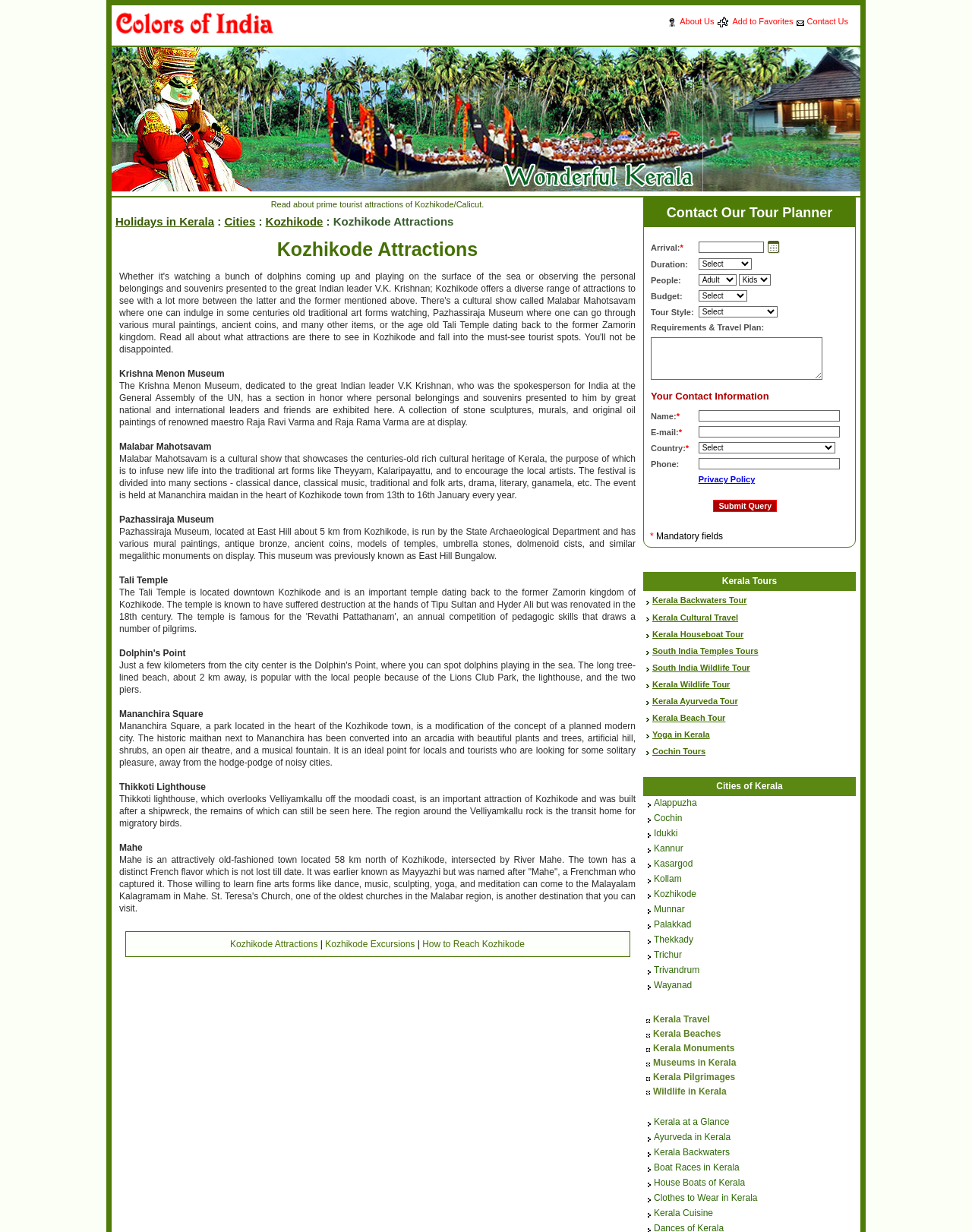Given the element description "SUBSCRIBE" in the screenshot, predict the bounding box coordinates of that UI element.

None